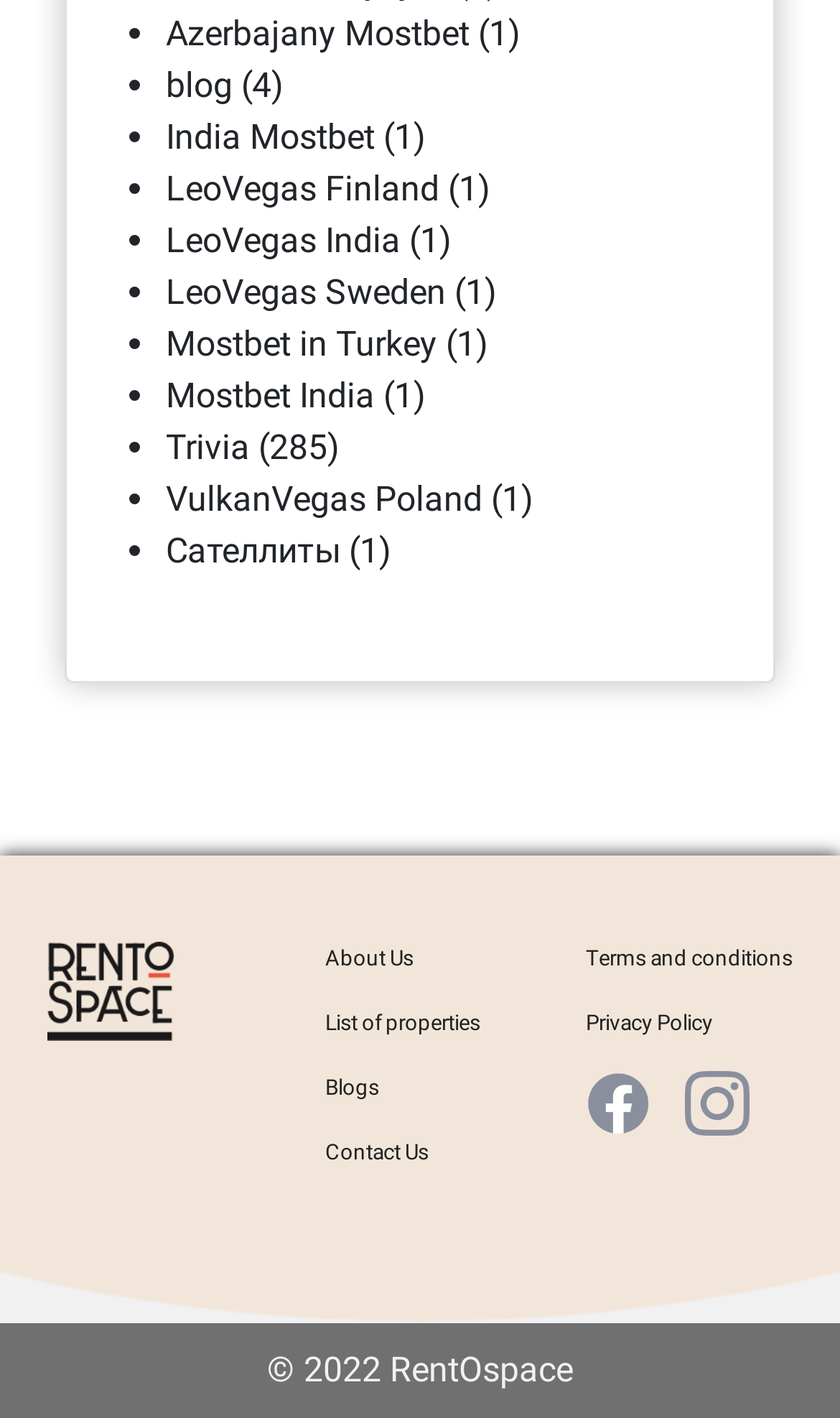Please find the bounding box for the UI component described as follows: "alt="rentOspace"".

[0.815, 0.768, 0.892, 0.785]